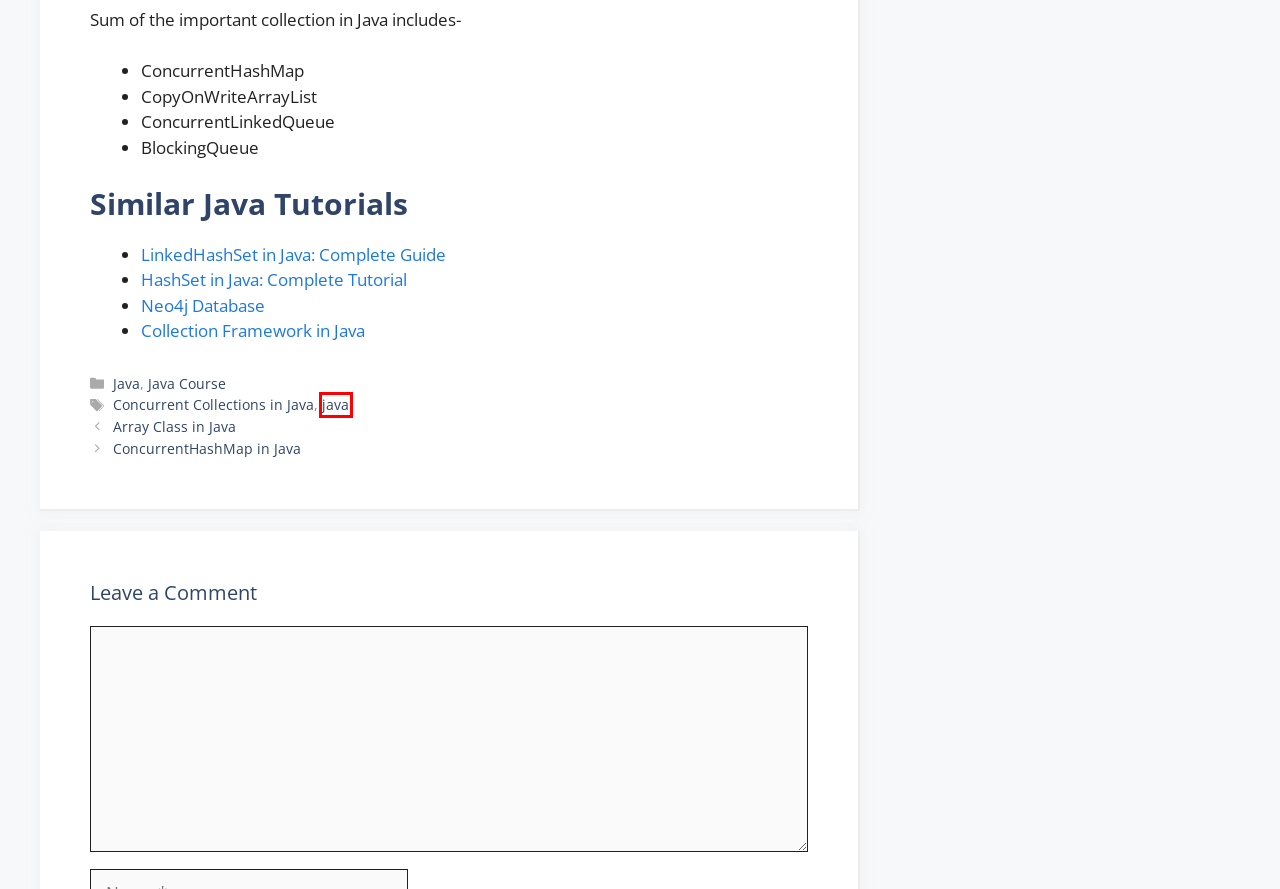Please examine the screenshot provided, which contains a red bounding box around a UI element. Select the webpage description that most accurately describes the new page displayed after clicking the highlighted element. Here are the candidates:
A. LinkedHashSet in Java : Complete Guide - The Code Data
B. Neo4j Database - The Code Data
C. HashSet in Java: Complete Tutorial - The Code Data
D. Collection Framework in Java - The Code Data
E. ConcurrentHashMap in Java - The Code Data
F. Array Class in Java - The Code Data
G. java Archives - The Code Data
H. Concurrent Collections in Java Archives - The Code Data

G